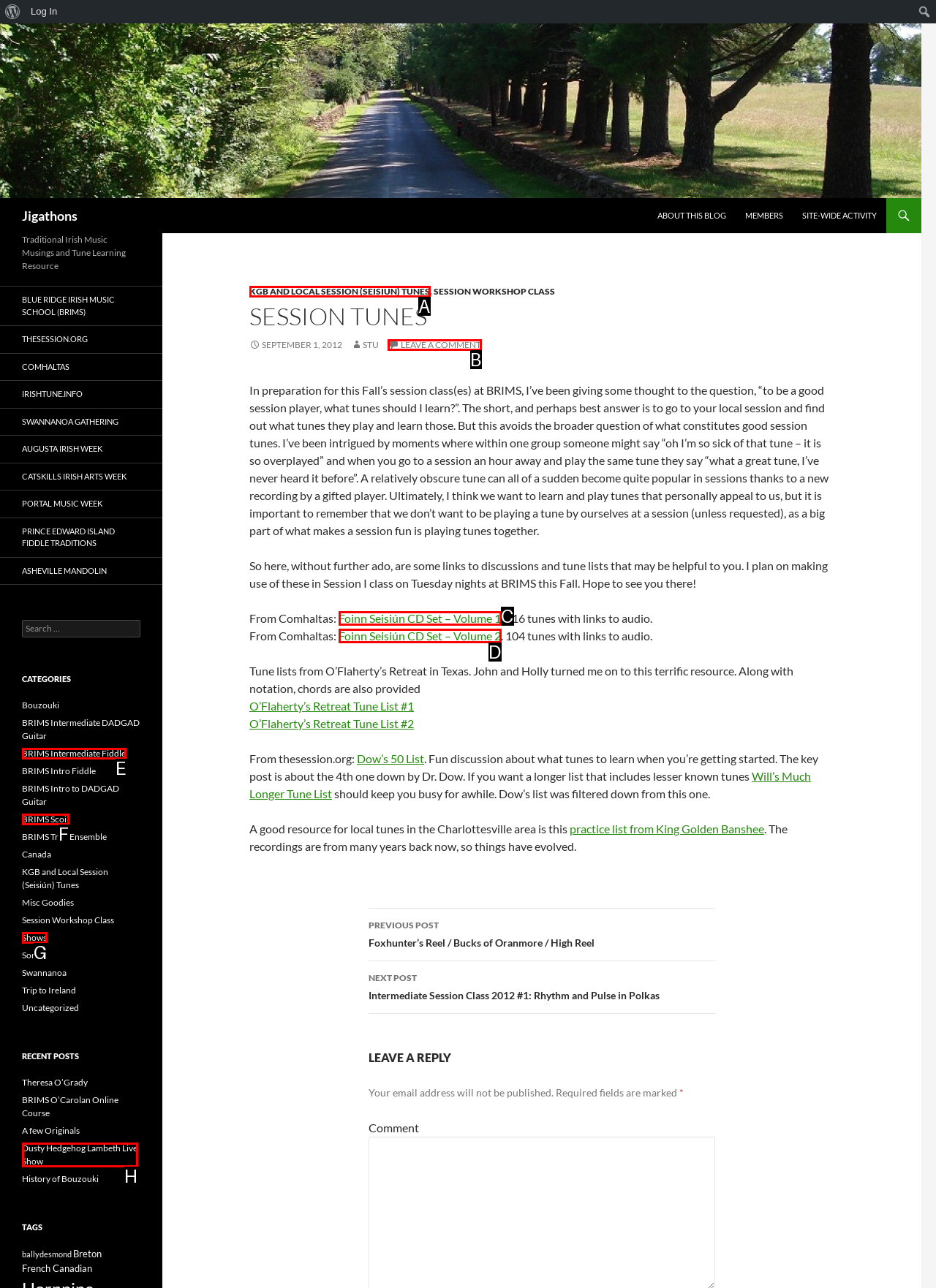Tell me the letter of the HTML element that best matches the description: BRIMS Scoil from the provided options.

F